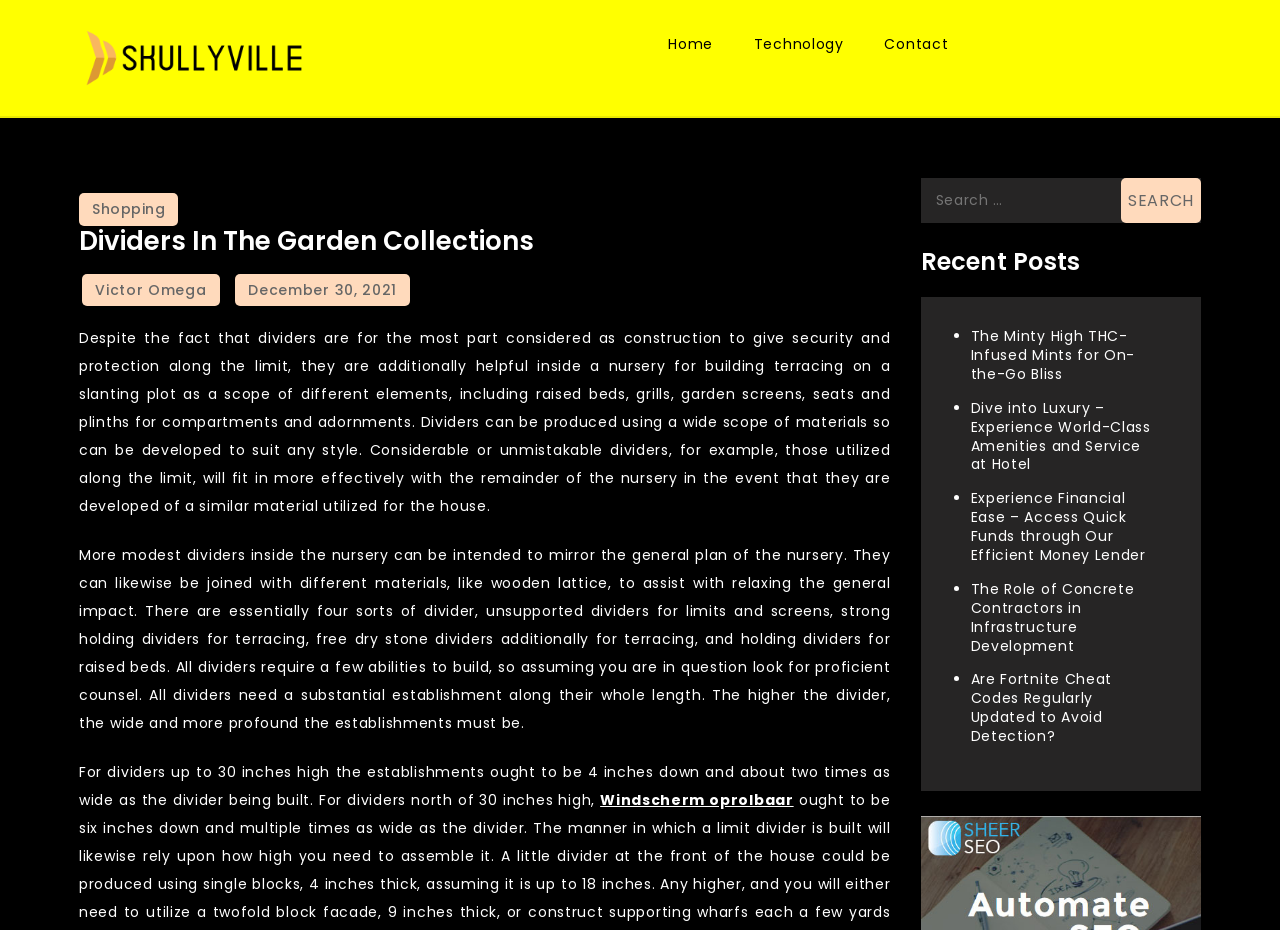Could you please study the image and provide a detailed answer to the question:
What is the function of the button with the text 'SEARCH'?

The button with the text 'SEARCH' is likely a search button that allows users to search for specific content on the webpage, as it is located next to a search box with the label 'Search for:'.